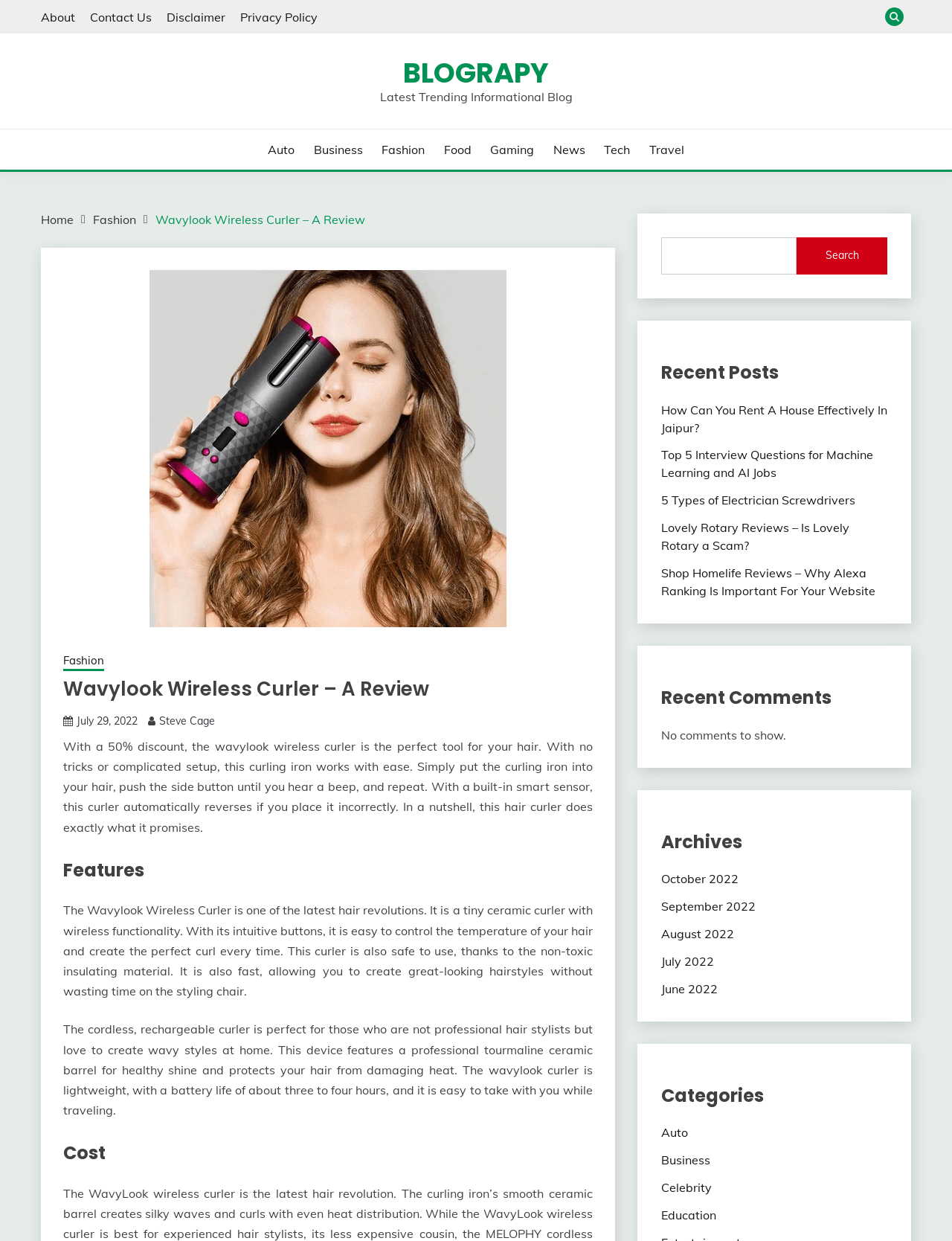Determine the bounding box of the UI component based on this description: "August 2022". The bounding box coordinates should be four float values between 0 and 1, i.e., [left, top, right, bottom].

[0.694, 0.746, 0.771, 0.758]